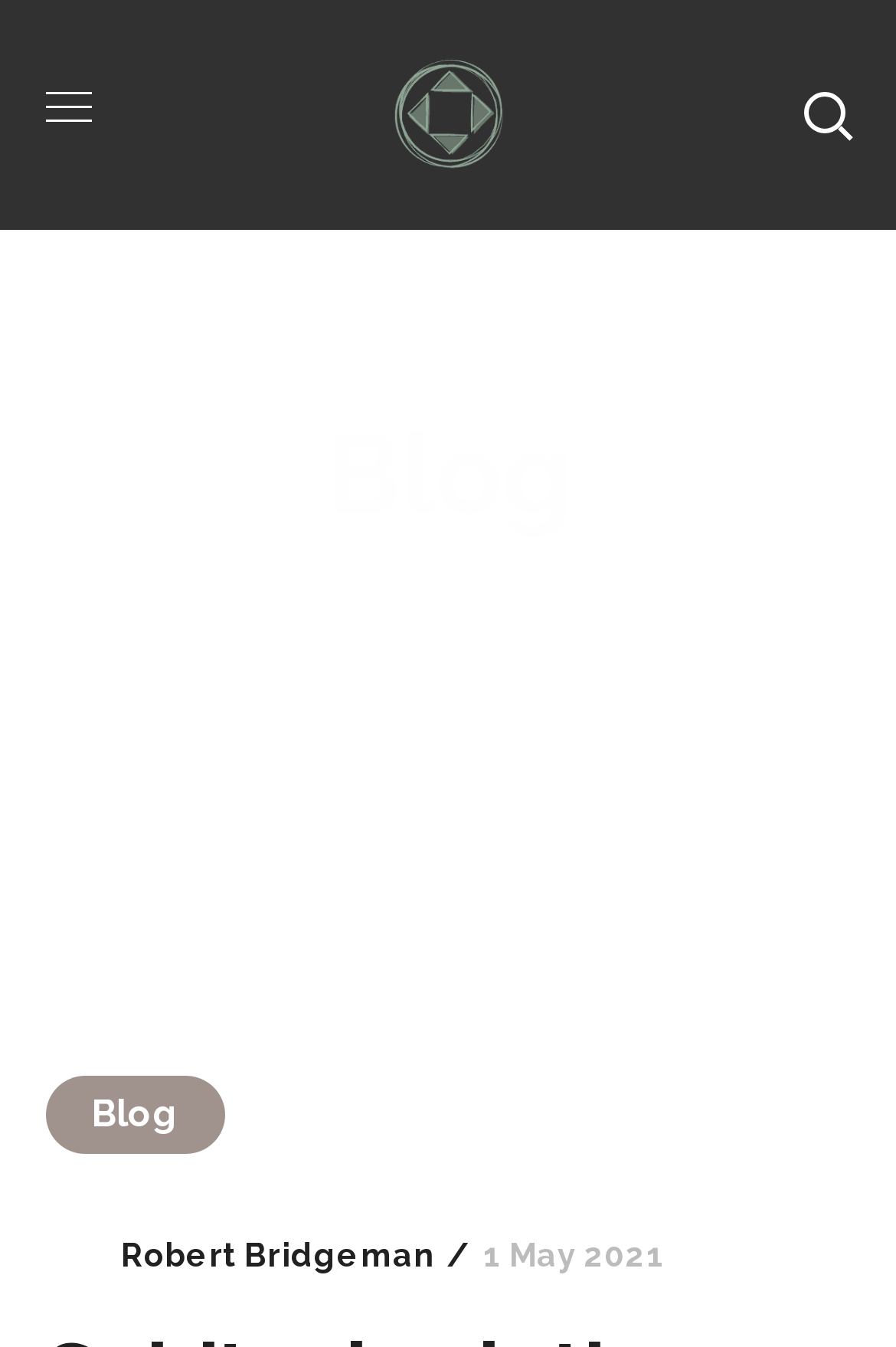What is the date of the latest article?
Answer with a single word or phrase, using the screenshot for reference.

1 May 2021